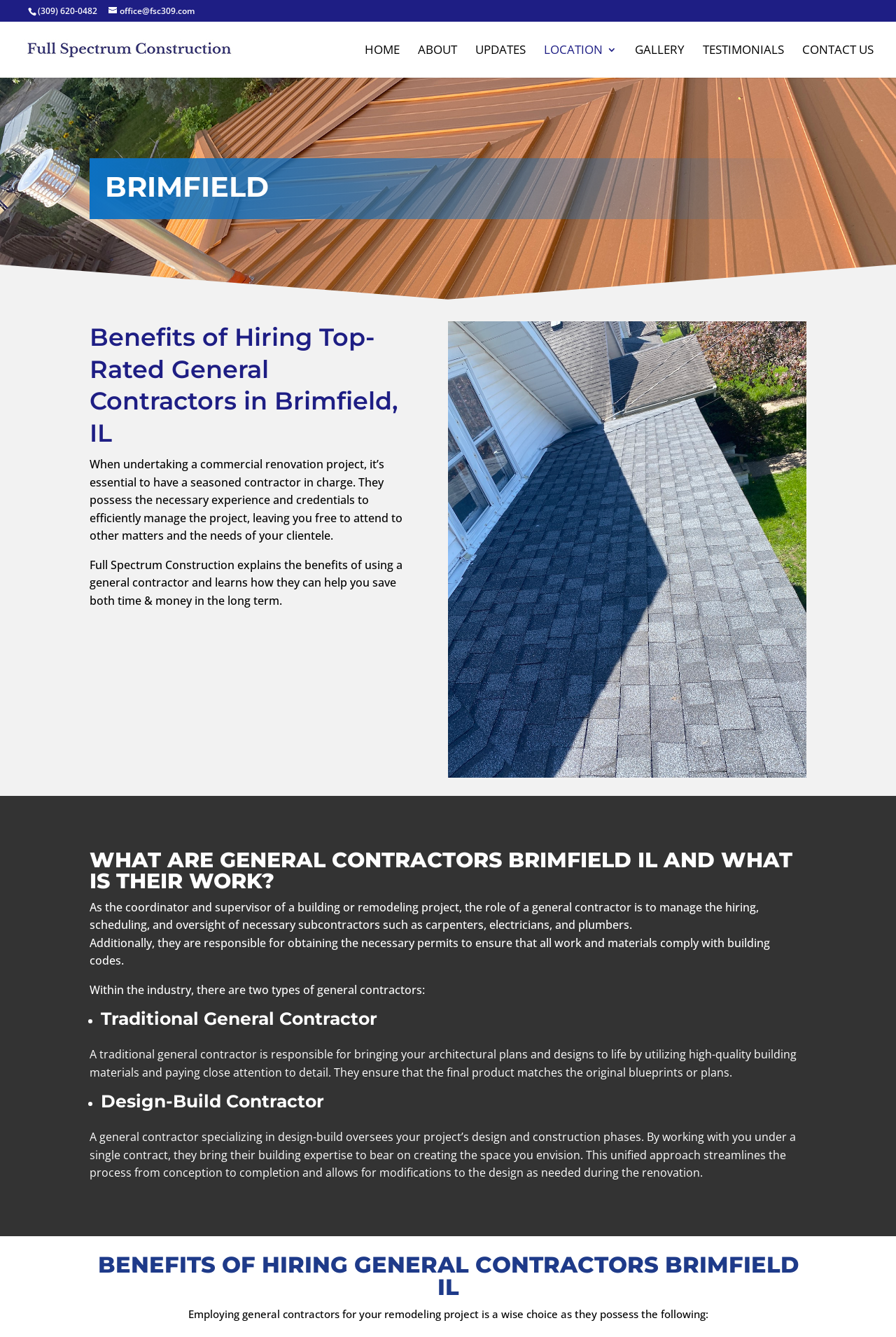Give an extensive and precise description of the webpage.

This webpage is about Full Spectrum Construction, a general contractor in Brimfield, IL. At the top left corner, there is a phone number "(309) 620-0482" and an email address "office@fsc309.com" next to it. Below these contact details, there is a link to "Full Spectrum Construction - General Contractor in Princeville" with an accompanying image.

The main navigation menu is located at the top center of the page, consisting of seven links: "HOME", "ABOUT", "UPDATES", "LOCATION 3", "GALLERY", "TESTIMONIALS", and "CONTACT US". 

The main content of the page is divided into several sections. The first section is headed by "BRIMFIELD" and discusses the benefits of hiring top-rated general contractors in Brimfield, IL. The text explains the importance of having a seasoned contractor in charge of a commercial renovation project.

The next section is headed by "Benefits of Hiring Top-Rated General Contractors in Brimfield, IL" and explains how general contractors can help save time and money in the long term. 

The following section, headed by "WHAT ARE GENERAL CONTRACTORS BRIMFIELD IL AND WHAT IS THEIR WORK?", describes the role of a general contractor in managing a building or remodeling project, including obtaining necessary permits and overseeing subcontractors.

The subsequent section explains the two types of general contractors: traditional general contractors and design-build contractors. Traditional general contractors bring architectural plans and designs to life, while design-build contractors oversee both the design and construction phases of a project.

Finally, the last section, headed by "BENEFITS OF HIRING GENERAL CONTRACTORS BRIMFIELD IL", lists the benefits of employing general contractors for a remodeling project.